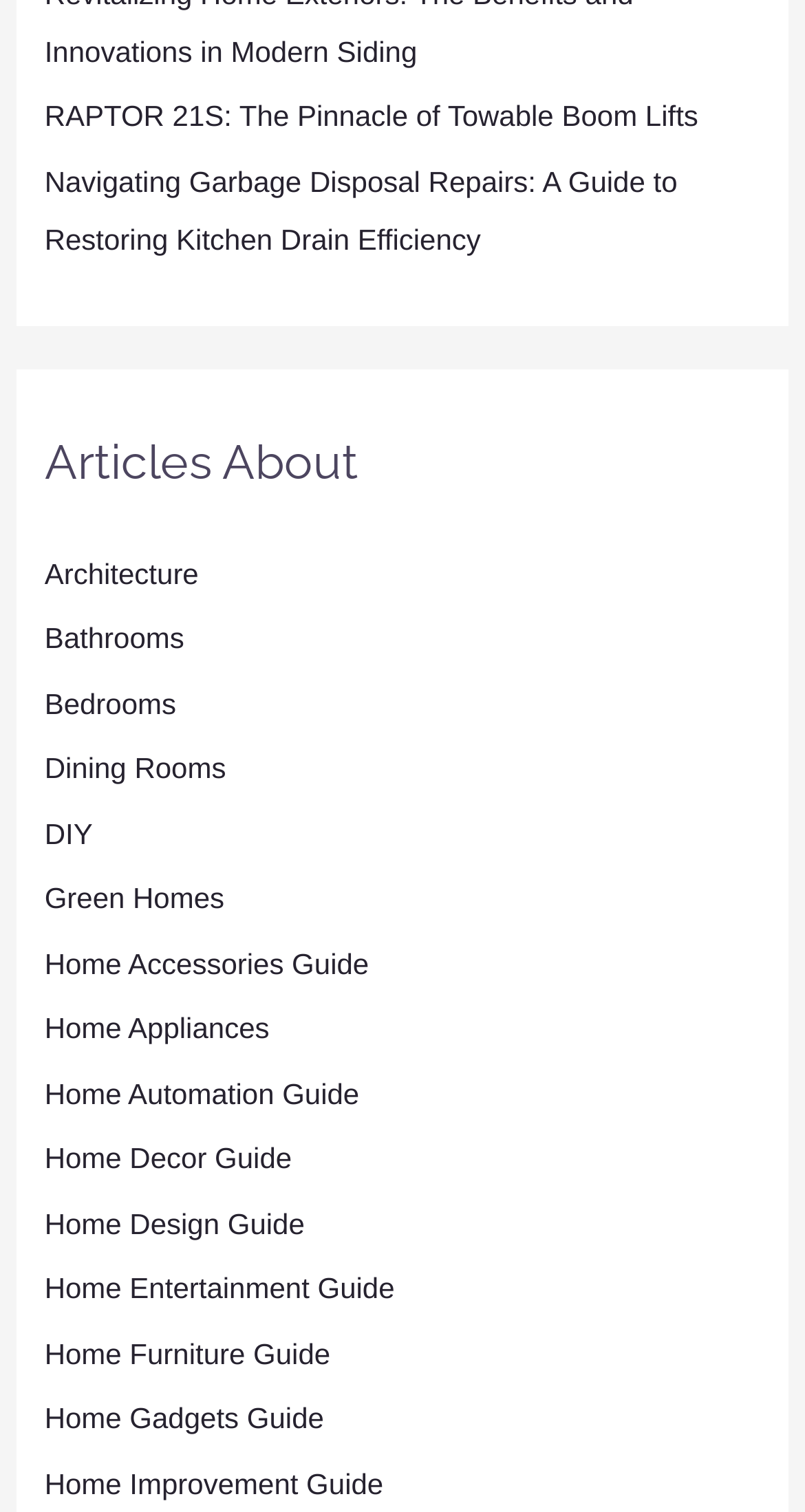Refer to the image and provide an in-depth answer to the question: 
Are the links under 'Articles About' section in alphabetical order?

The links under the 'Articles About' section are in alphabetical order, starting from Architecture and ending at Home Improvement Guide, with each link in its correct alphabetical position.